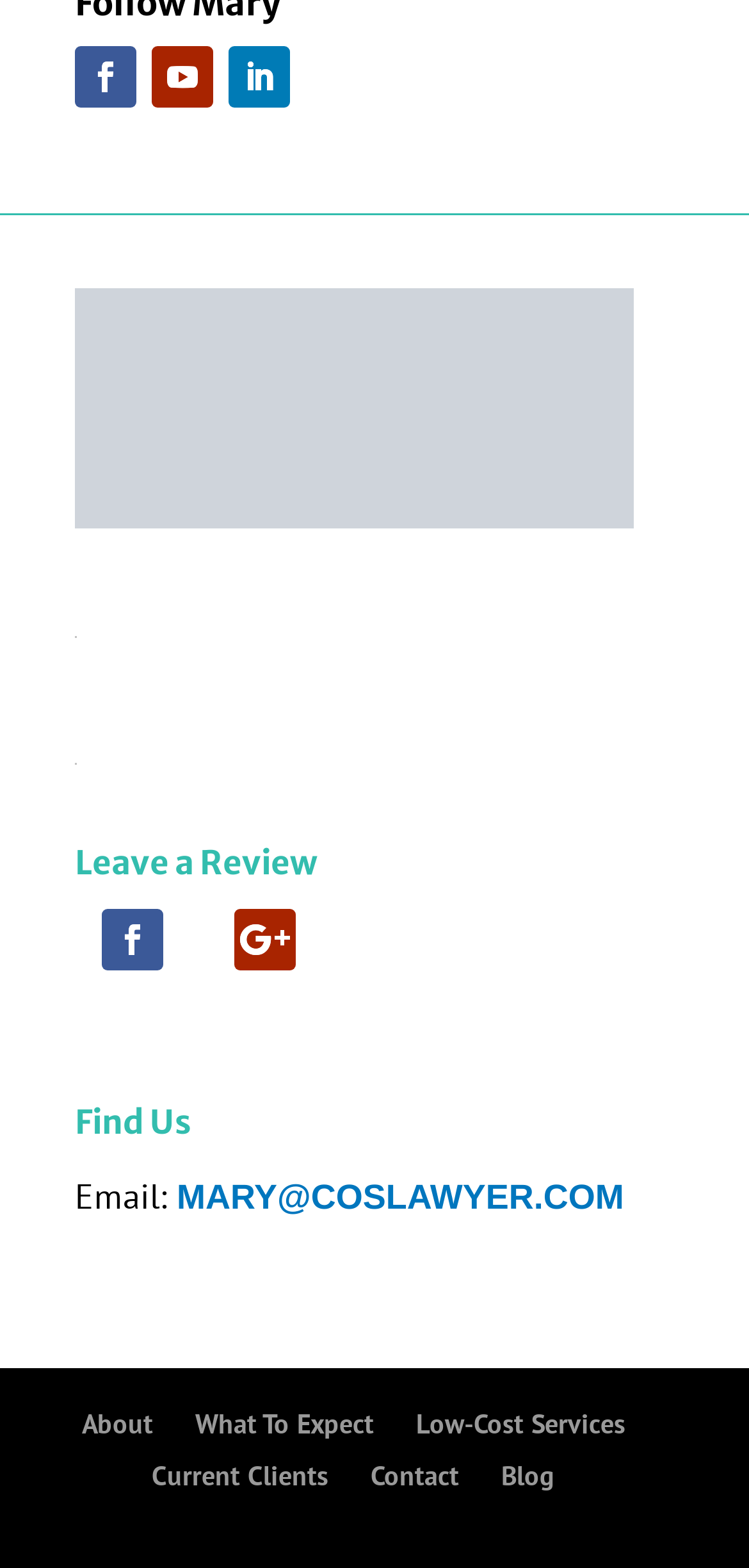Locate the UI element described by Follow in the provided webpage screenshot. Return the bounding box coordinates in the format (top-left x, top-left y, bottom-right x, bottom-right y), ensuring all values are between 0 and 1.

[0.203, 0.03, 0.285, 0.069]